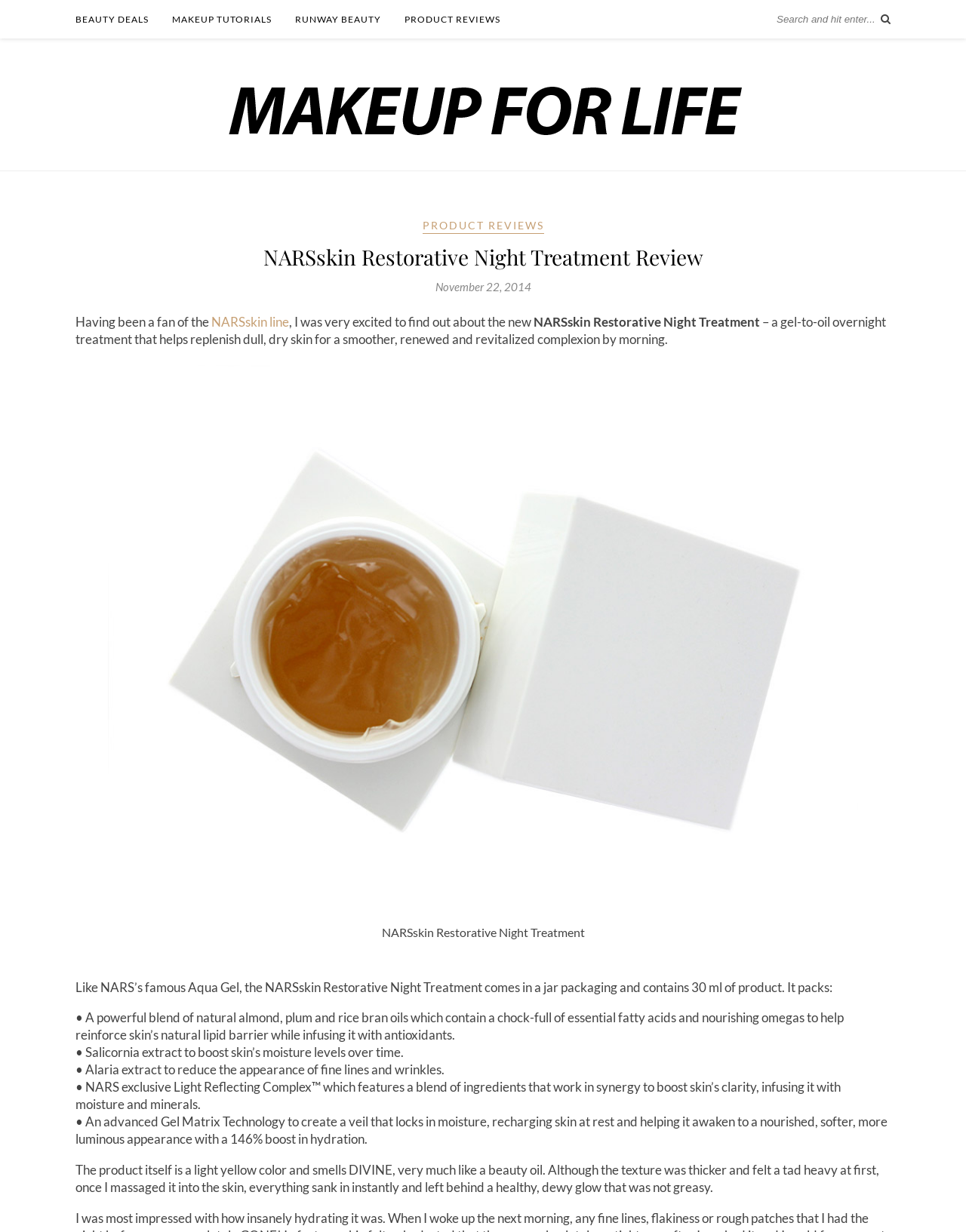Given the webpage screenshot and the description, determine the bounding box coordinates (top-left x, top-left y, bottom-right x, bottom-right y) that define the location of the UI element matching this description: Indigo Prophecy (Fahrenheit) Game Details:-

None